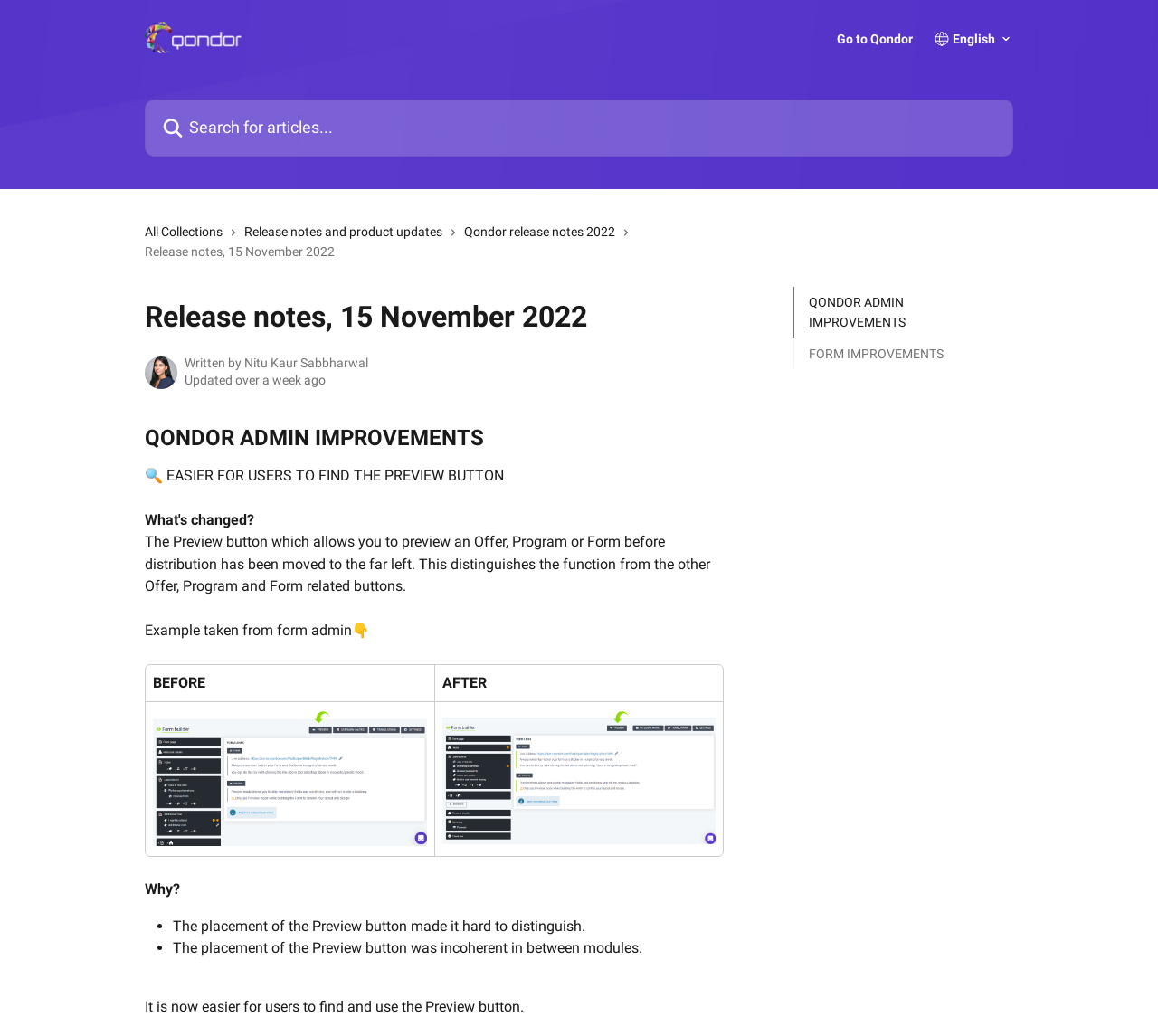Provide the bounding box coordinates of the HTML element this sentence describes: "Qondor release notes 2022". The bounding box coordinates consist of four float numbers between 0 and 1, i.e., [left, top, right, bottom].

[0.401, 0.214, 0.538, 0.233]